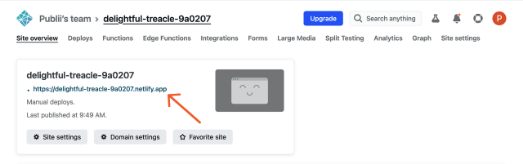What is the last published time of the site?
By examining the image, provide a one-word or phrase answer.

8:49 AM